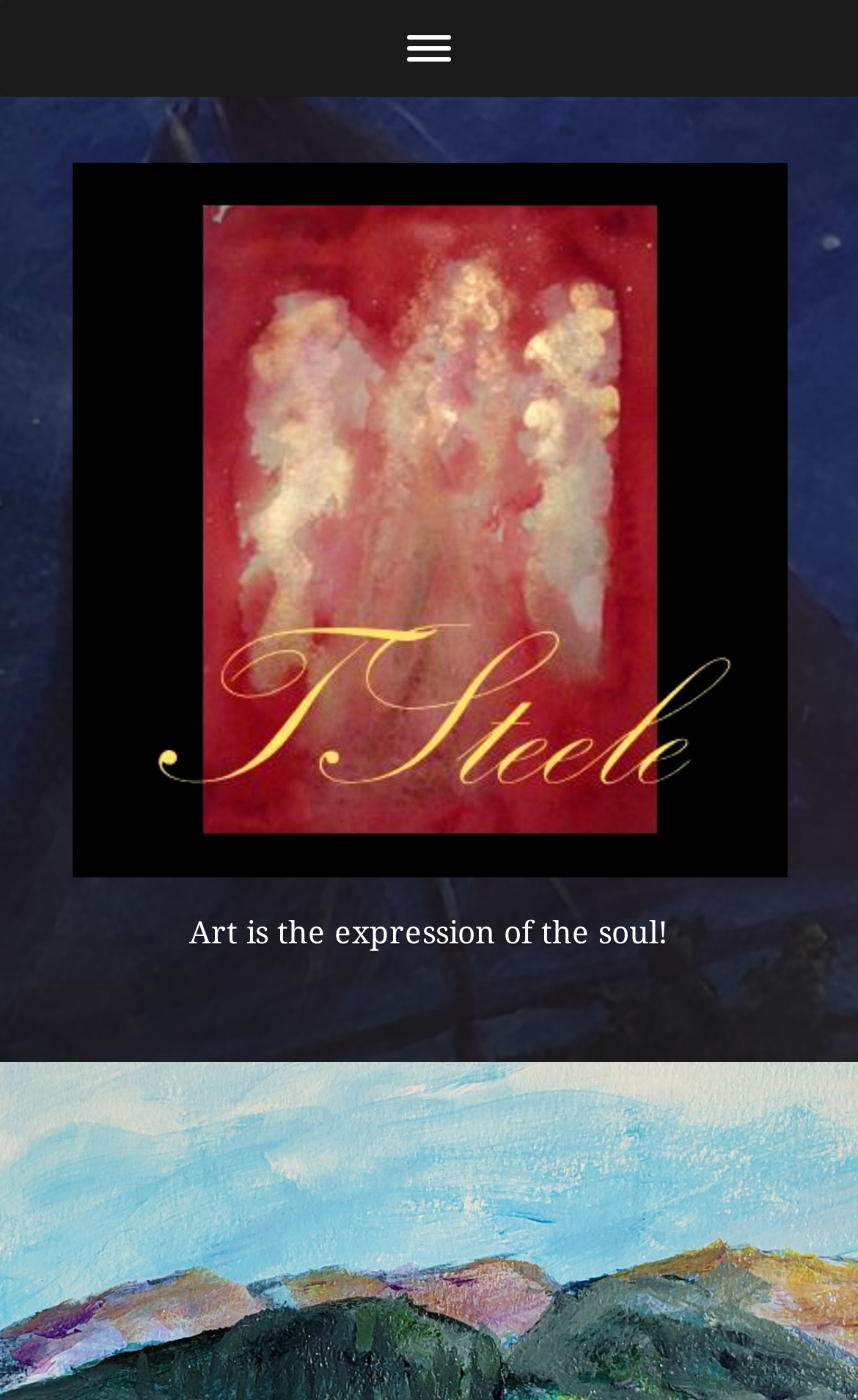Can you identify and provide the main heading of the webpage?

ABOVE THE TREE LINE